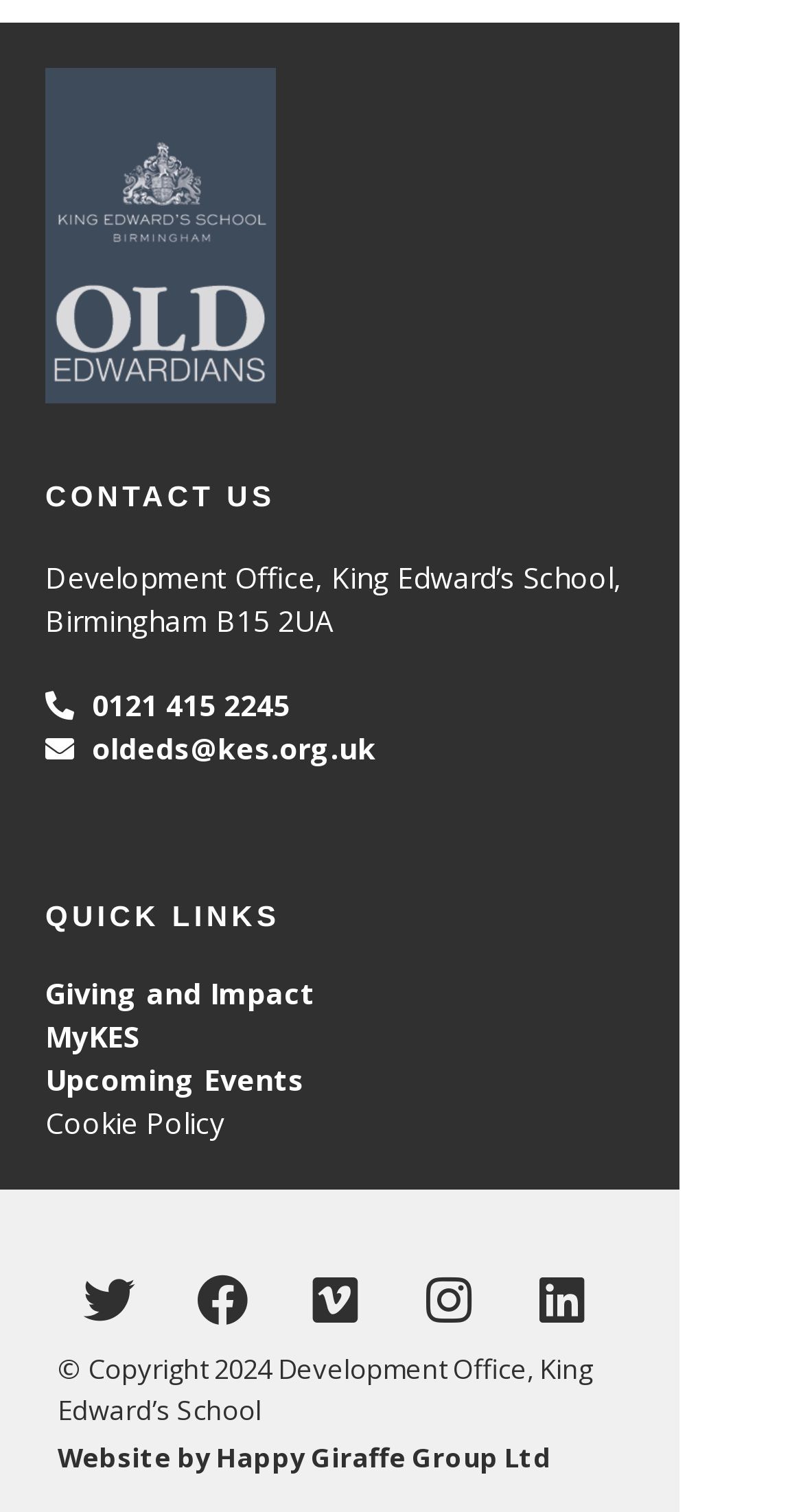What social media platforms are linked on the webpage? Look at the image and give a one-word or short phrase answer.

Twitter, Facebook, Vimeo, Instagram, Linkedin